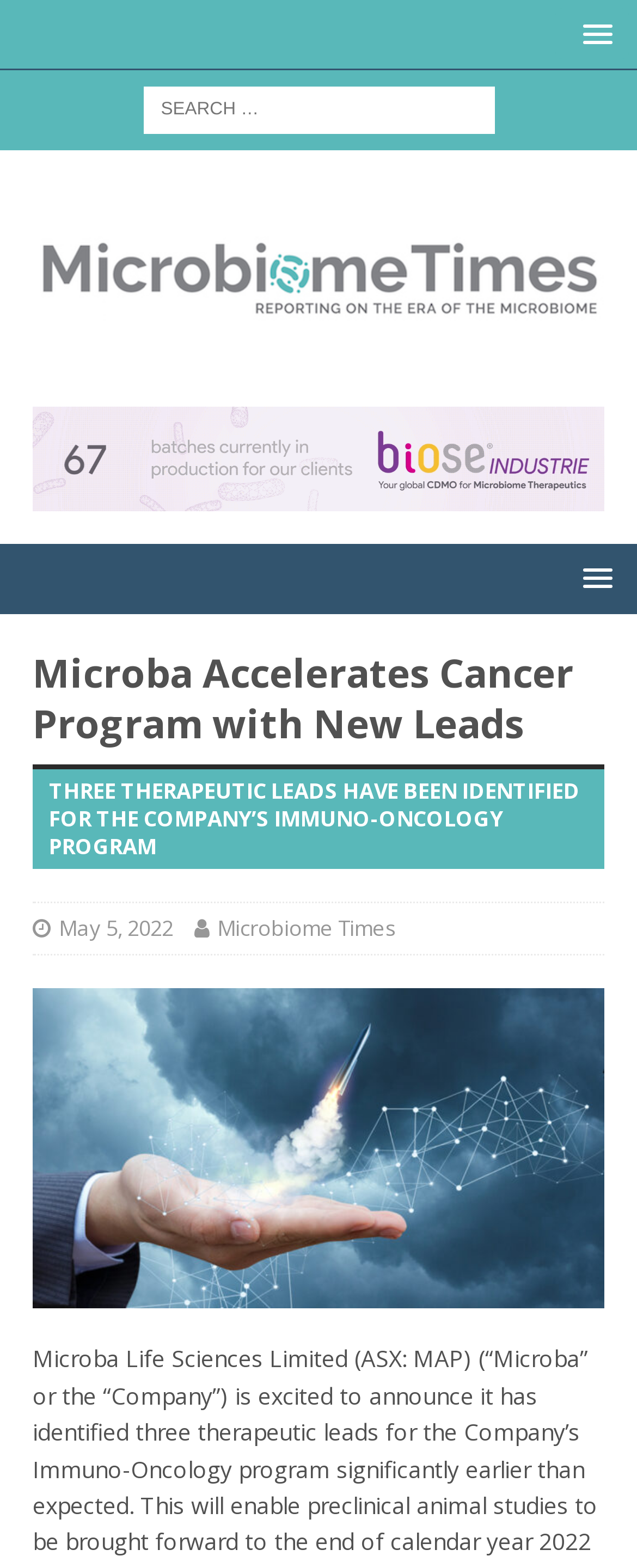Give a detailed overview of the webpage's appearance and contents.

The webpage is about Microba Life Sciences Limited's announcement of identifying three therapeutic leads for their Immuno-Oncology program. At the top right corner, there is a link with a popup menu. Below it, there is a complementary section that spans the entire width of the page, containing a search bar with a label "Search for:".

On the left side of the page, there is a link to "Microbiome Times Magazine" accompanied by an image with the same name. Below this, there is another complementary section that spans the entire width of the page.

The main content of the page is headed by a header section that contains two headings. The first heading reads "Microba Accelerates Cancer Program with New Leads", and the second heading reads "THREE THERAPEUTIC LEADS HAVE BEEN IDENTIFIED FOR THE COMPANY’S IMMUNO-ONCOLOGY PROGRAM". Below these headings, there are two links, one to "May 5, 2022" and another to "Microbiome Times". 

Further down, there is a figure that takes up a significant portion of the page. At the top right corner, there is another link with a popup menu, similar to the one at the top of the page.